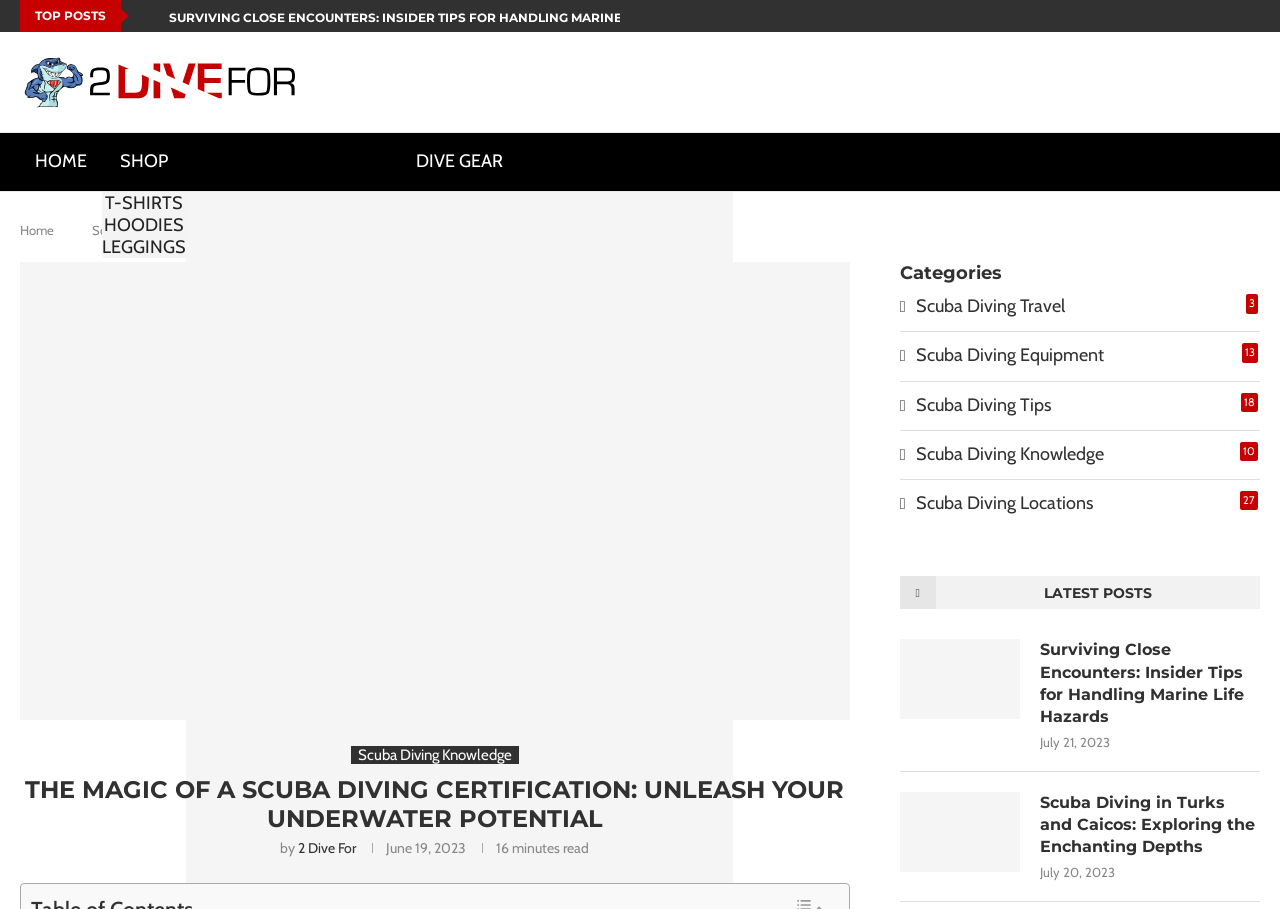Present a detailed account of what is displayed on the webpage.

This webpage is about scuba diving certification and underwater adventure. At the top, there is a section with the title "TOP POSTS" followed by a list of links to articles, including "SURVIVING CLOSE ENCOUNTERS: INSIDER TIPS FOR HANDLING MARINE..." and others.

Below this section, there is a navigation menu with links to "HOME", "SHOP", "T-SHIRTS", "HOODIES", "LEGGINGS", and "DIVE GEAR". Next to the navigation menu, there is a large section with a heading "10 Best Scuba Diving Regulators For 2023 | Complete Buyer’s Guide" and a link to the article.

On the left side of the page, there is a section with a heading "The Magic of a Scuba Diving Certification: Unleash Your Underwater Potential" and a link to the article. Below this section, there is information about the author, including the name "2 Dive For" and the date "June 19, 2023".

On the right side of the page, there is a section with a heading "Categories" and a list of links to categories, including "Scuba Diving Travel", "Scuba Diving Equipment", "Scuba Diving Tips", and others. Below this section, there is a list of latest posts, including "Surviving Close Encounters: Insider Tips for Handling Marine Life Hazards" and "Scuba Diving in Turks and Caicos: Exploring the Enchanting Depths", each with a link to the article and the date it was published.

There are several images on the page, including the logo "2 Dive For" and icons for the categories. The overall layout is organized, with clear headings and concise text.